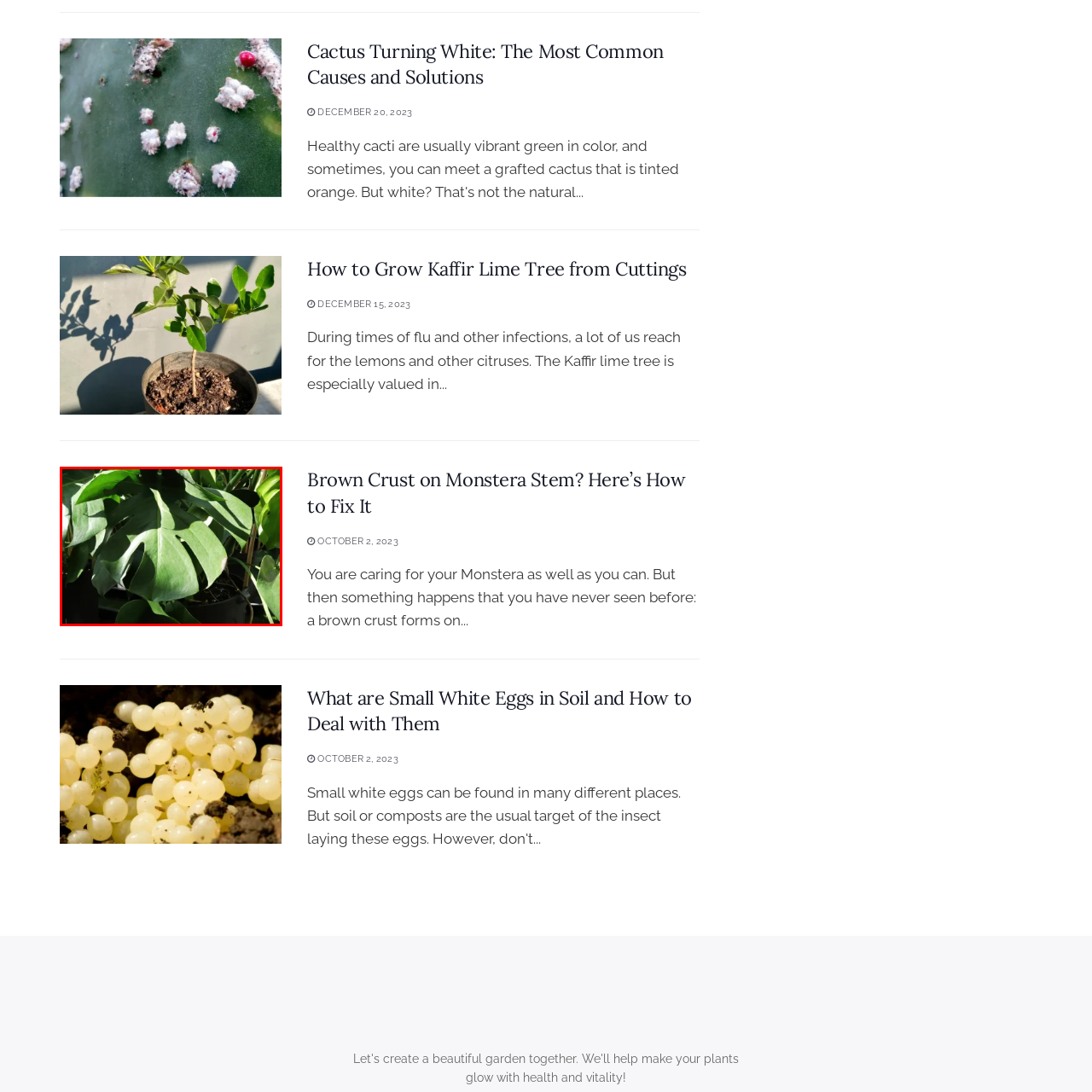Offer a comprehensive description of the image enclosed by the red box.

The image showcases a vibrant Monstera plant, characterized by its large, striking green leaves. The leaves display a unique, irregular shape with deep cuts and perforations, a hallmark of the Monstera genus. This particular plant appears healthy and lush, thriving in bright light, which highlights the glossy texture of the leaves. 

The context surrounding the plant suggests it is part of an article titled "Brown Crust on Monstera Stem? Here’s How to Fix It." This implies the image may serve to illustrate symptoms or conditions that Monstera owners need to be aware of, such as potential issues affecting the stem. The accompanying content likely offers guidance on maintaining the health of Monsteras, ensuring they continue to flourish.